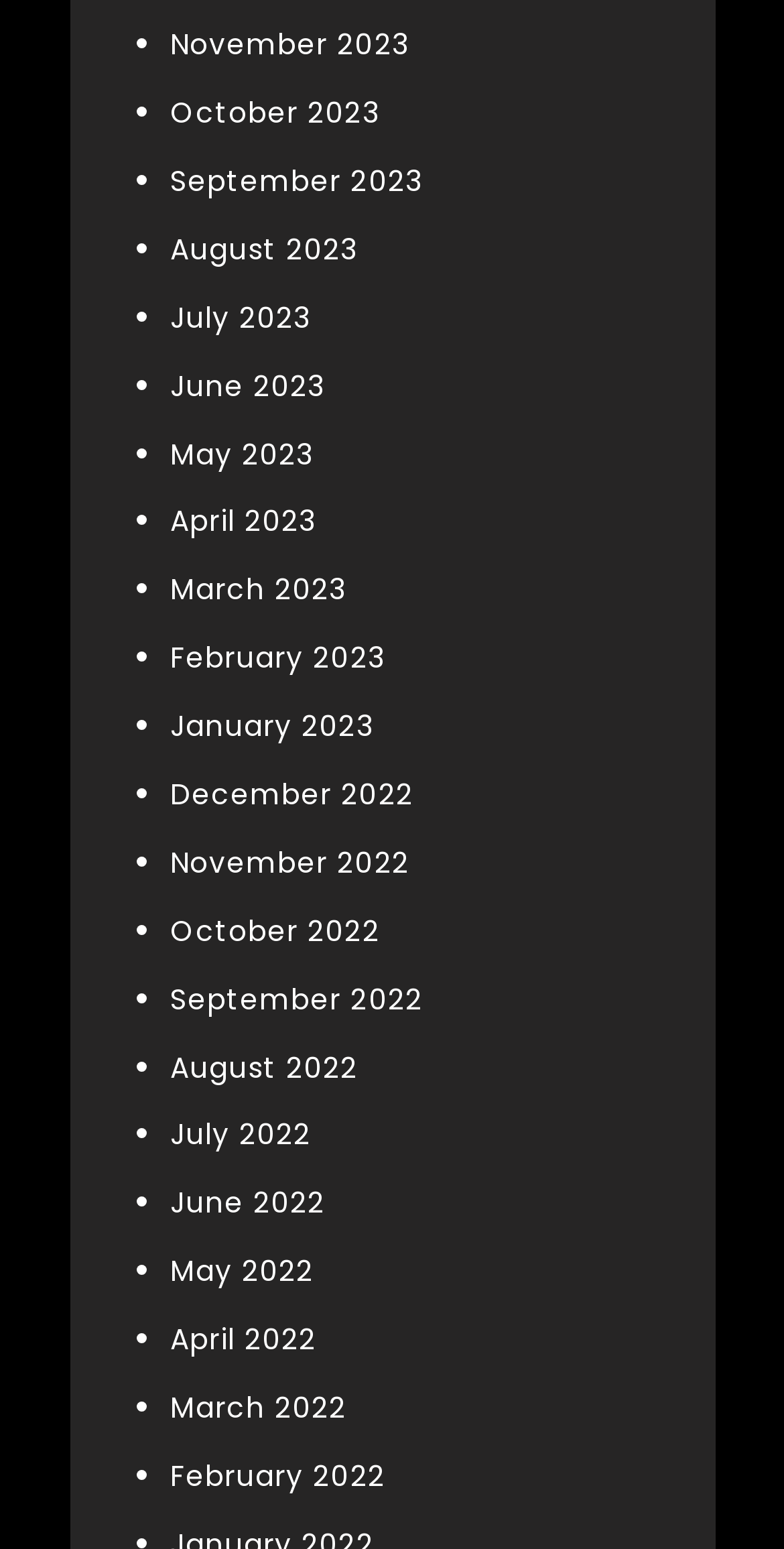Highlight the bounding box coordinates of the element that should be clicked to carry out the following instruction: "View March 2022". The coordinates must be given as four float numbers ranging from 0 to 1, i.e., [left, top, right, bottom].

[0.217, 0.896, 0.442, 0.922]